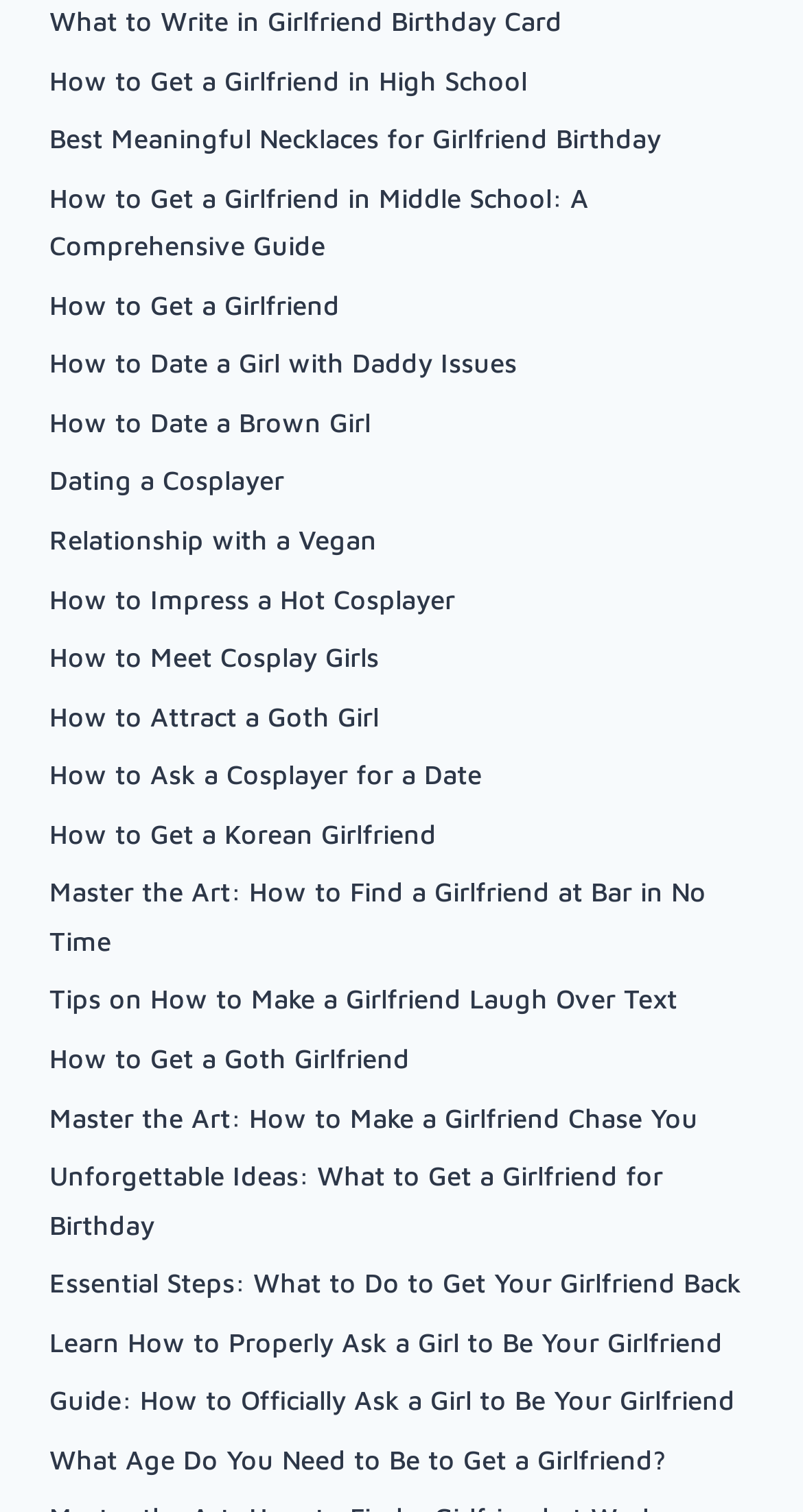What is the tone of the webpage?
Observe the image and answer the question with a one-word or short phrase response.

Informative